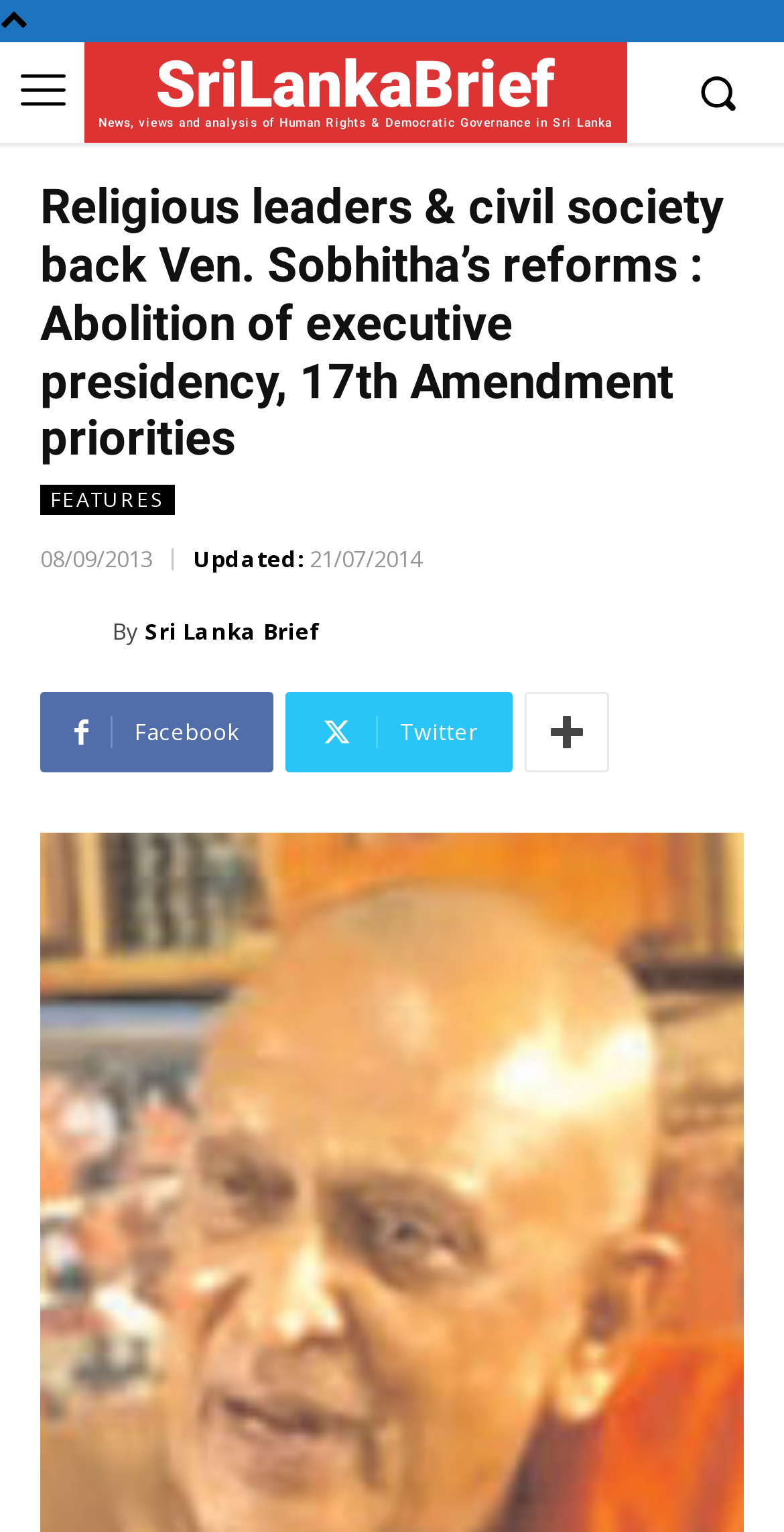Identify the bounding box coordinates for the UI element described as: "parent_node: By title="Sri Lanka Brief"".

[0.051, 0.393, 0.144, 0.432]